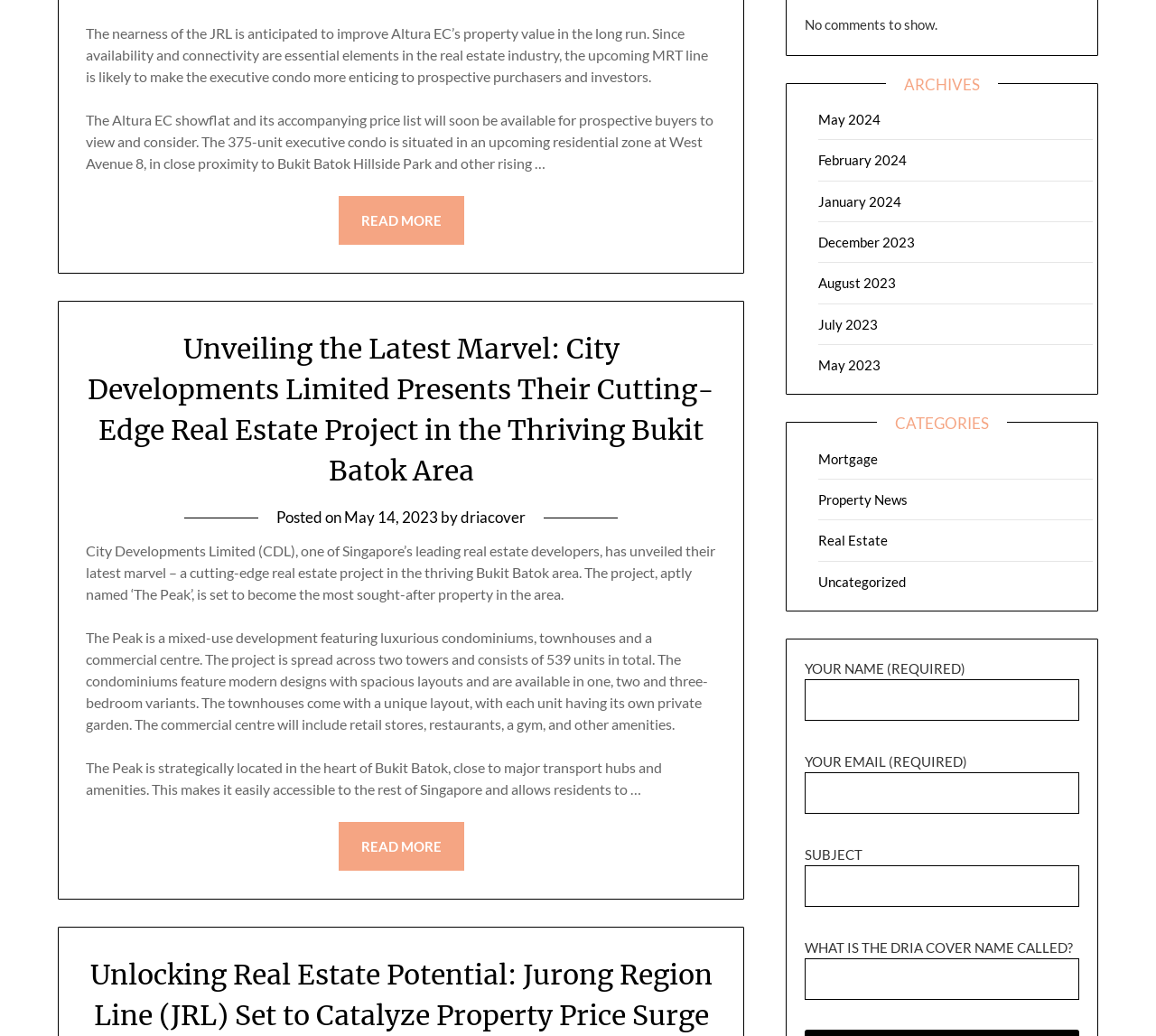Using the format (top-left x, top-left y, bottom-right x, bottom-right y), provide the bounding box coordinates for the described UI element. All values should be floating point numbers between 0 and 1: May 14, 2023July 5, 2023

[0.298, 0.49, 0.379, 0.508]